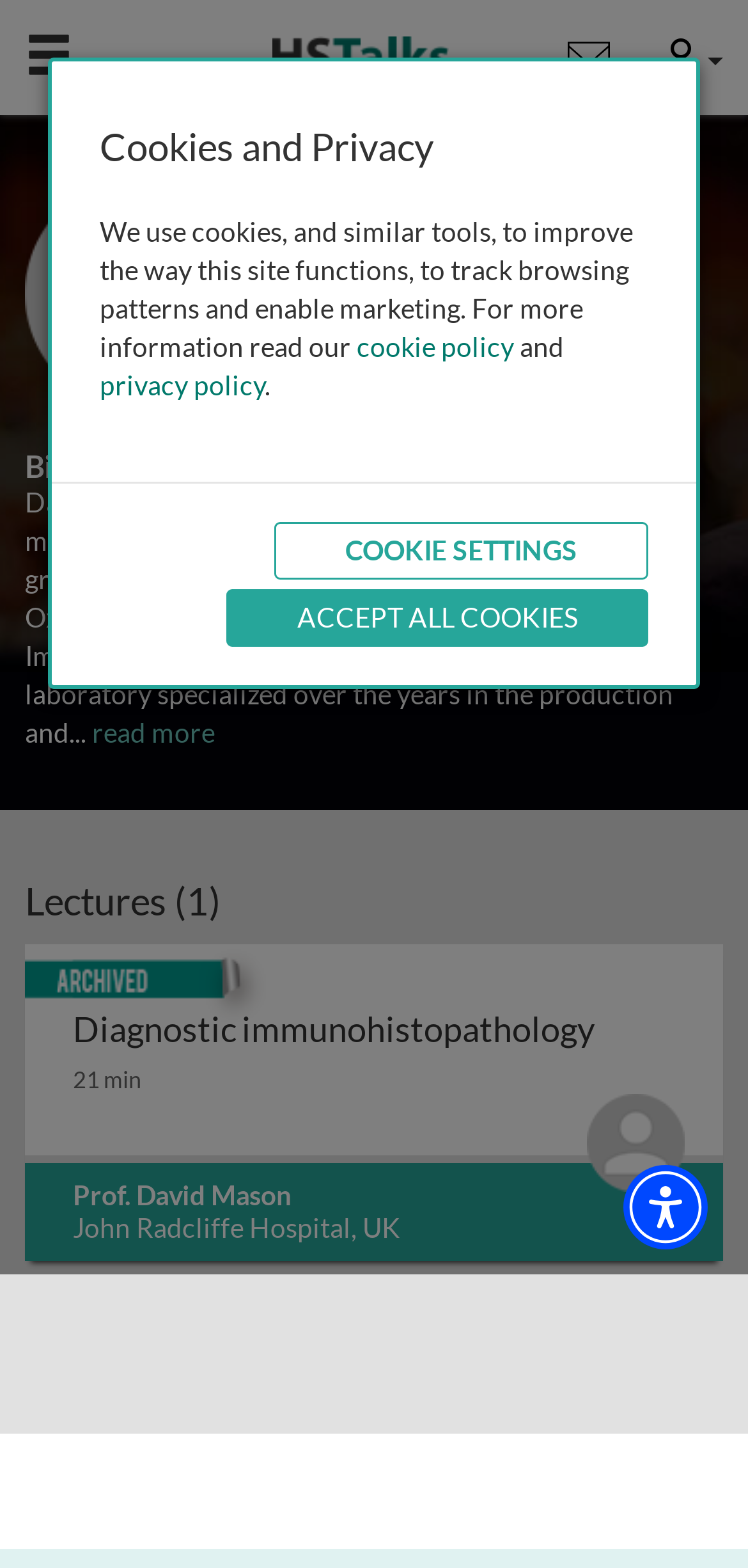Determine the bounding box for the UI element described here: "User".

[0.874, 0.024, 0.967, 0.054]